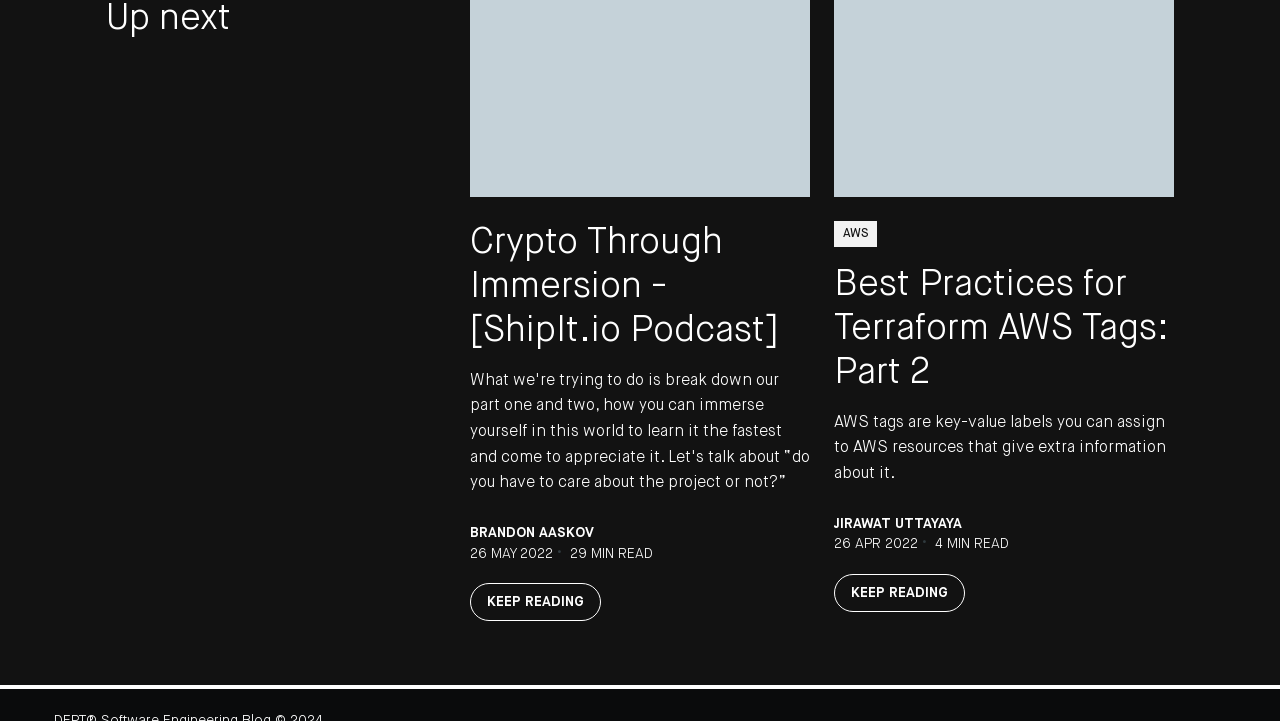Using the information in the image, give a comprehensive answer to the question: 
Who is the author of the first article?

I looked at the first article section and found the author's name mentioned below the heading. It is BRANDON AASKOV.